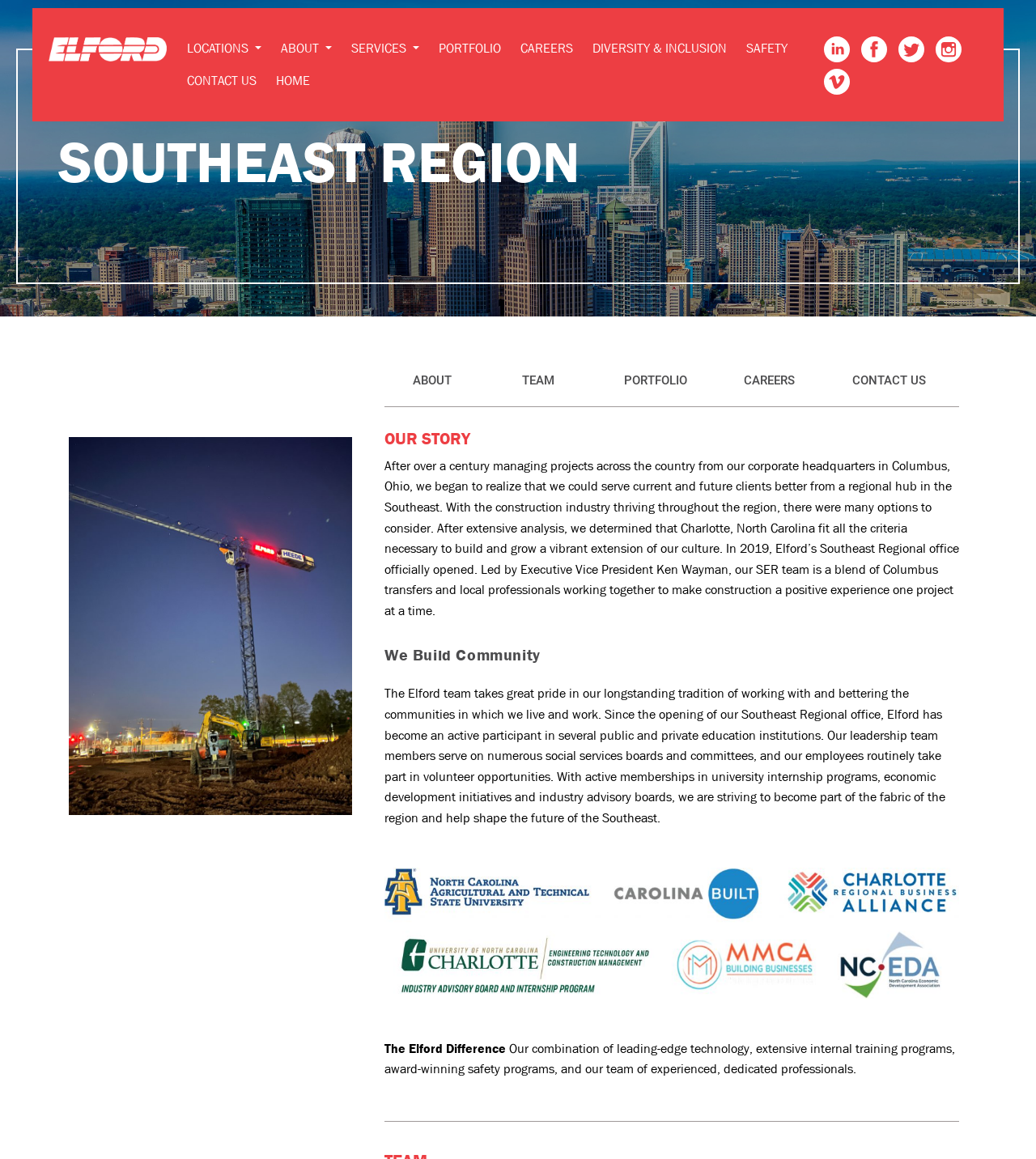Generate an in-depth caption that captures all aspects of the webpage.

This webpage is about Elford Construction, a general contractor based in Charlotte, North Carolina. At the top left corner, there is a logo of Elford Construction, accompanied by a link to the company's homepage. Next to the logo, there are several buttons and links, including "LOCATIONS", "ABOUT", "SERVICES", "PORTFOLIO", "CAREERS", "DIVERSITY & INCLUSION", and "SAFETY", which are likely part of the main navigation menu.

Below the navigation menu, there is a section that appears to be a hero image or a banner, with three social media links on the right side. Underneath the hero image, there is a table layout that contains the main content of the page.

The main content is divided into several sections. The first section has a heading "SOUTHEAST REGION" and a brief description of the company's expansion into the Southeast region. Below this section, there are links to "ABOUT", "TEAM", "PORTFOLIO", "CAREERS", and "CONTACT US", which are likely secondary navigation links.

The next section has a heading "OUR STORY" and a lengthy paragraph describing the company's history and its decision to open a regional office in Charlotte, North Carolina. This section also includes a heading "We Build Community" and another paragraph describing the company's community involvement and social responsibility initiatives.

Finally, there is a section with a heading "The Elford Difference" and a brief description of the company's unique value proposition, including its technology, training programs, safety programs, and team of professionals.